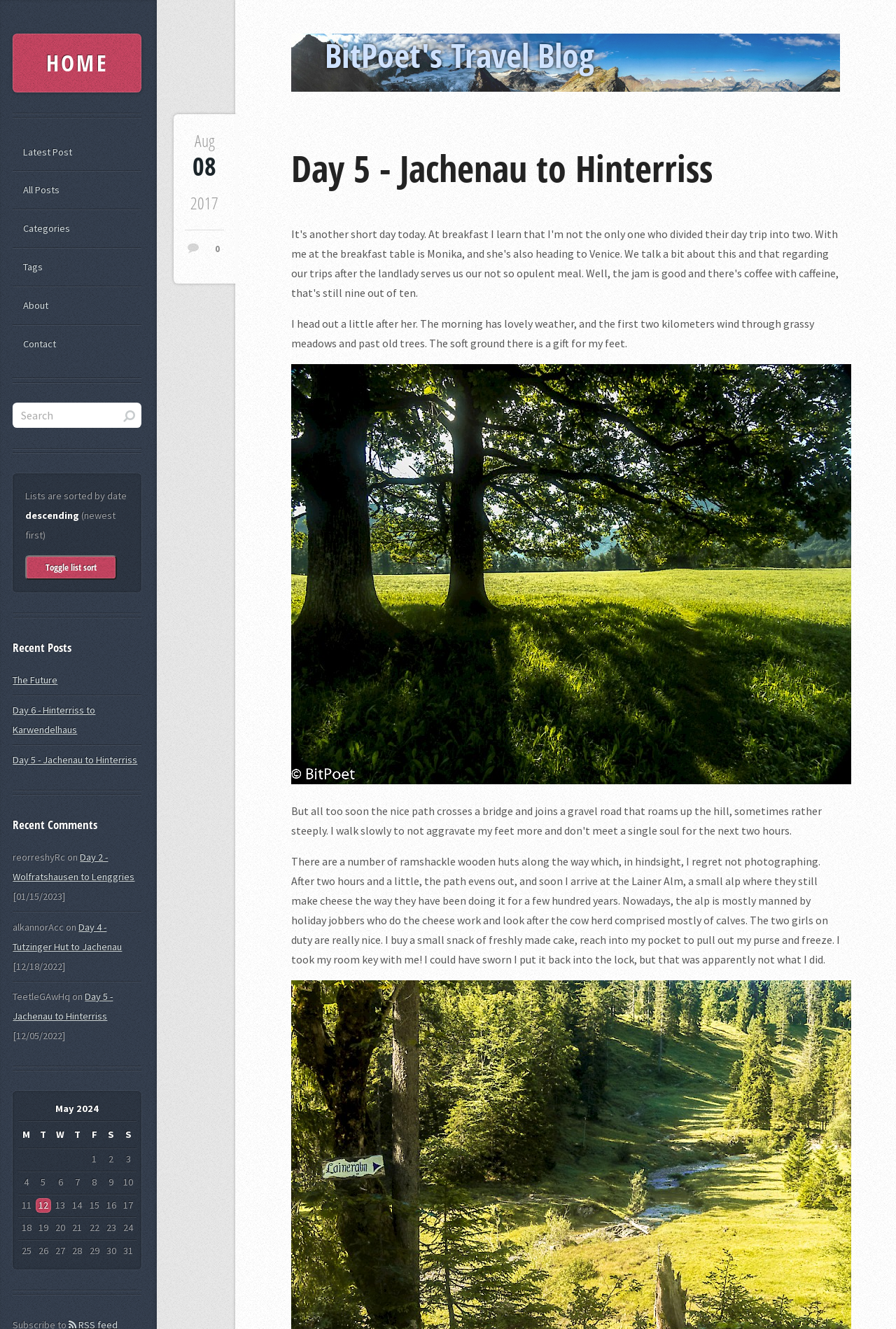Locate the bounding box coordinates of the clickable element to fulfill the following instruction: "Toggle list sort". Provide the coordinates as four float numbers between 0 and 1 in the format [left, top, right, bottom].

[0.028, 0.418, 0.13, 0.436]